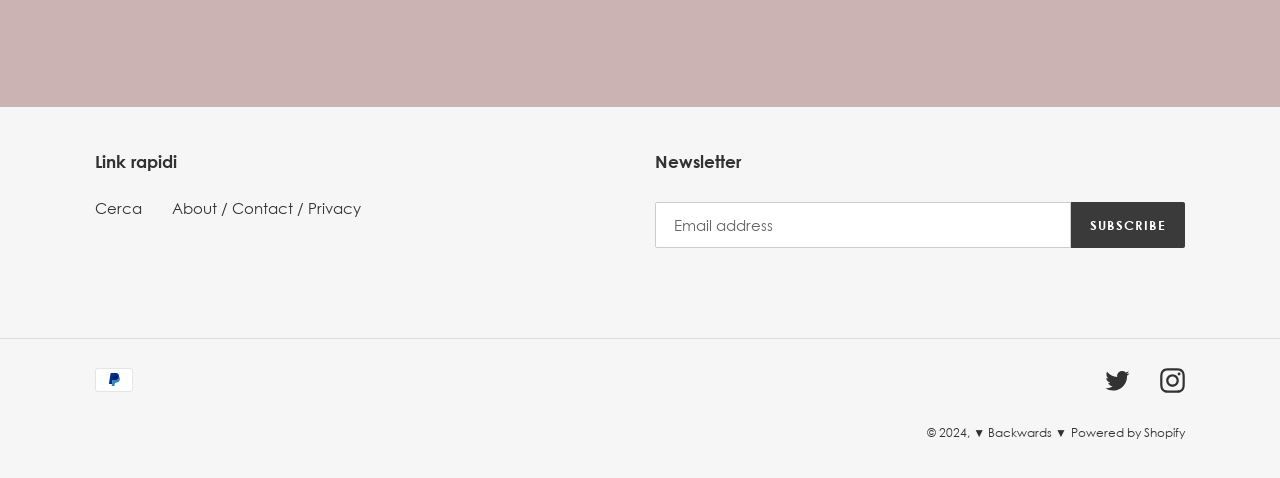Find the coordinates for the bounding box of the element with this description: "Powered by Shopify".

[0.837, 0.89, 0.926, 0.921]